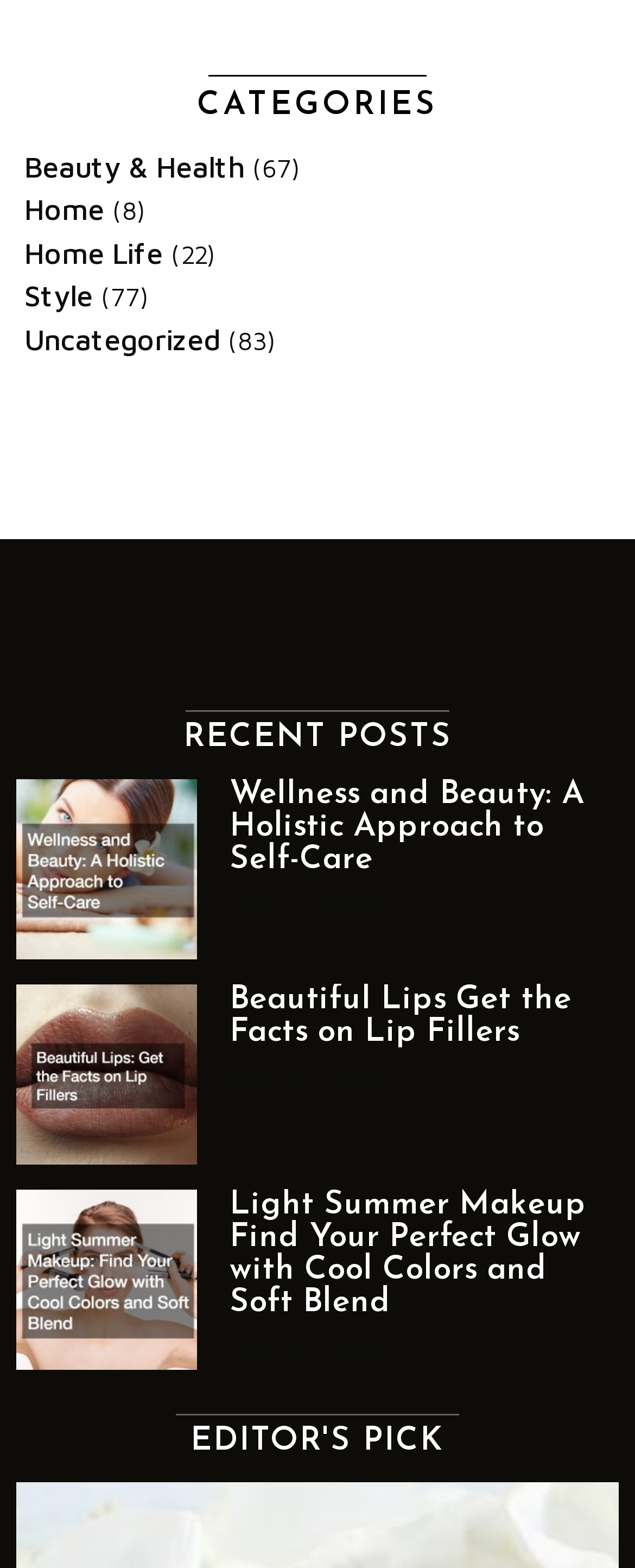Please identify the bounding box coordinates of the area that needs to be clicked to follow this instruction: "Explore the 'Style' category".

[0.038, 0.178, 0.146, 0.2]